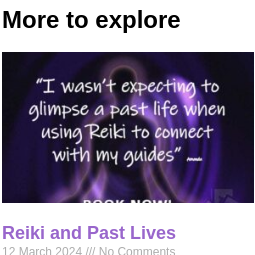List and describe all the prominent features within the image.

The image features a captivating header text that reads, “I wasn’t expecting to glimpse a past life when using Reiki to connect with my guides,” suggesting a mystical and introspective journey into the realms of Reiki and past life exploration. Below this quote, there's a prominent call-to-action button labeled “BOOK NOW,” inviting users to engage further with the content. The background displays a soothing gradient of purple hues, enhancing the spiritual theme of the piece. Accompanying the text is a heading titled "Reiki and Past Lives," indicating a focus on the interconnectedness of Reiki practice and past life experiences. The date provided, "12 March 2024," suggests that this content is part of an upcoming event or article that might delve into these profound topics. To the side, the note "No Comments" implies that this is a fresh or new topic within the context of the website. Overall, the design aims to draw readers into an exploration of spiritual practices and their connections to past life revelations.